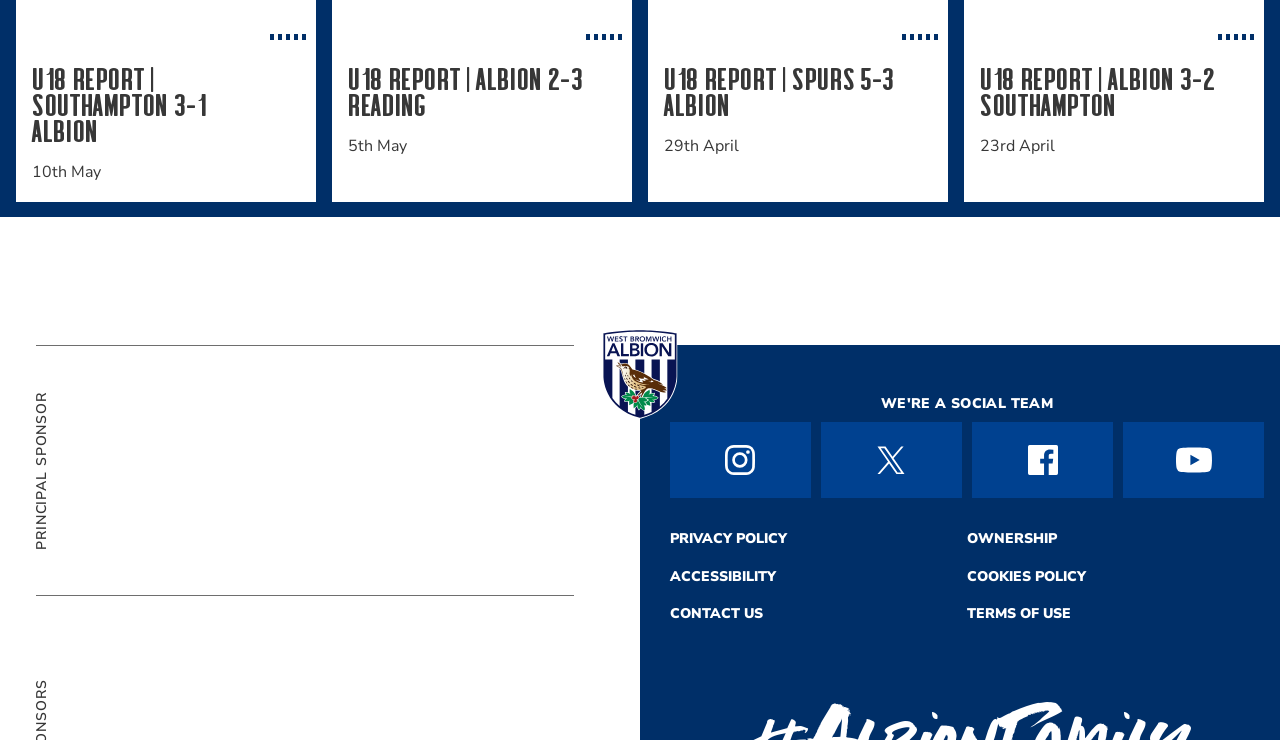What is the last link in the footer?
Can you provide an in-depth and detailed response to the question?

I found the navigation 'Footer' and the links inside it, and the last link is 'TERMS OF USE'.